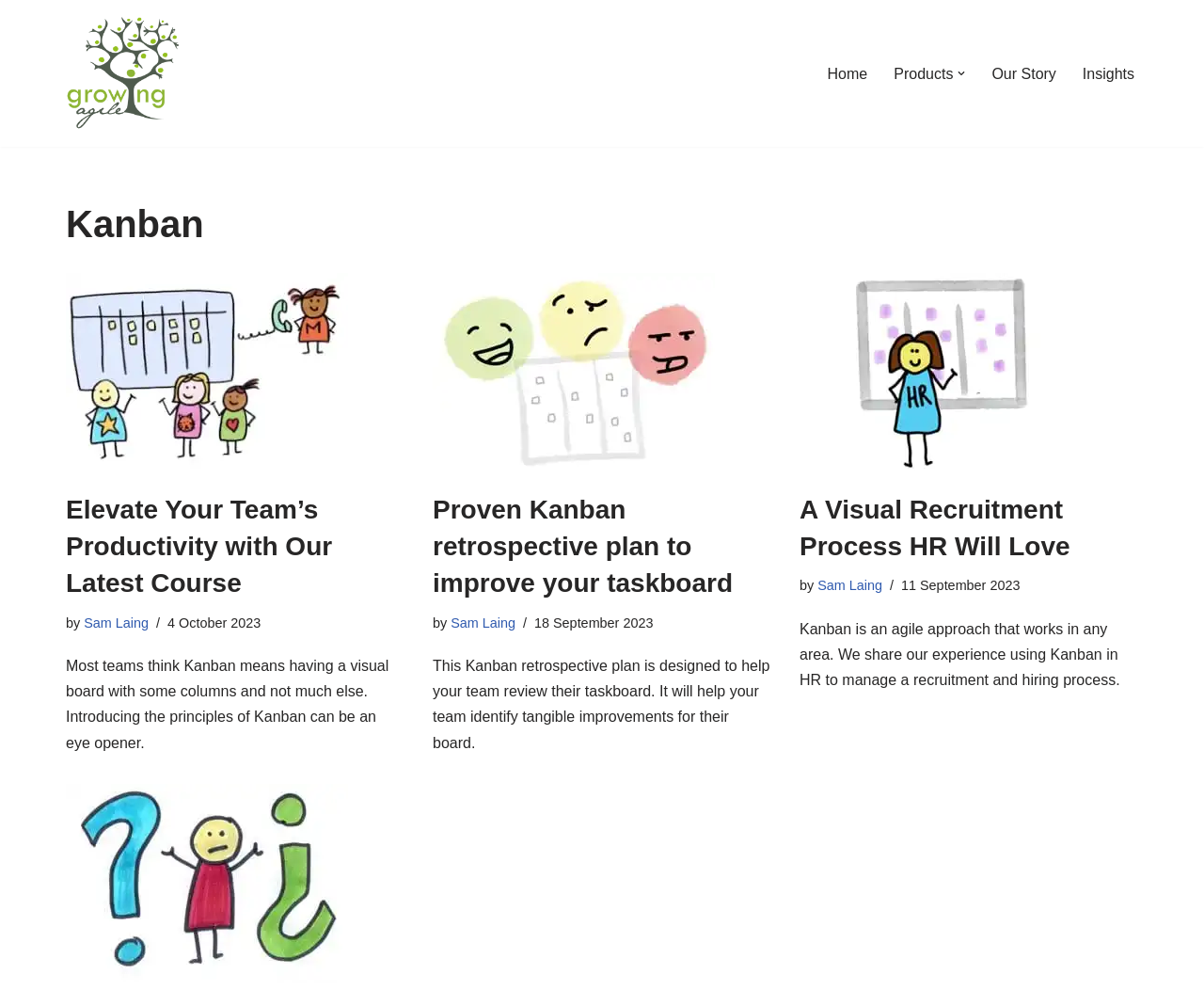Please locate the bounding box coordinates of the element that should be clicked to achieve the given instruction: "Click on the 'Home' link".

[0.687, 0.061, 0.721, 0.085]